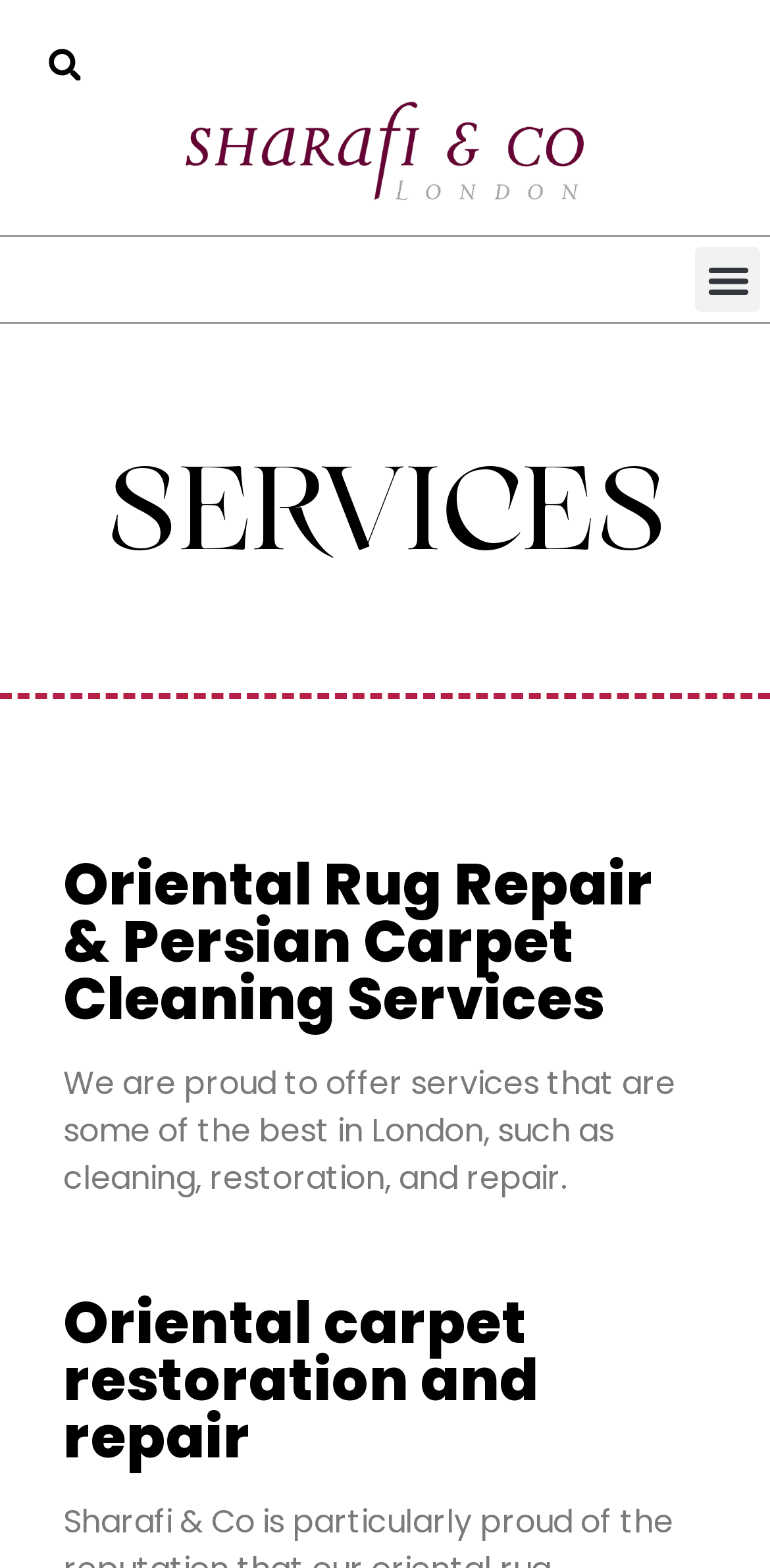Answer the question in a single word or phrase:
Is the menu toggle button expanded?

No